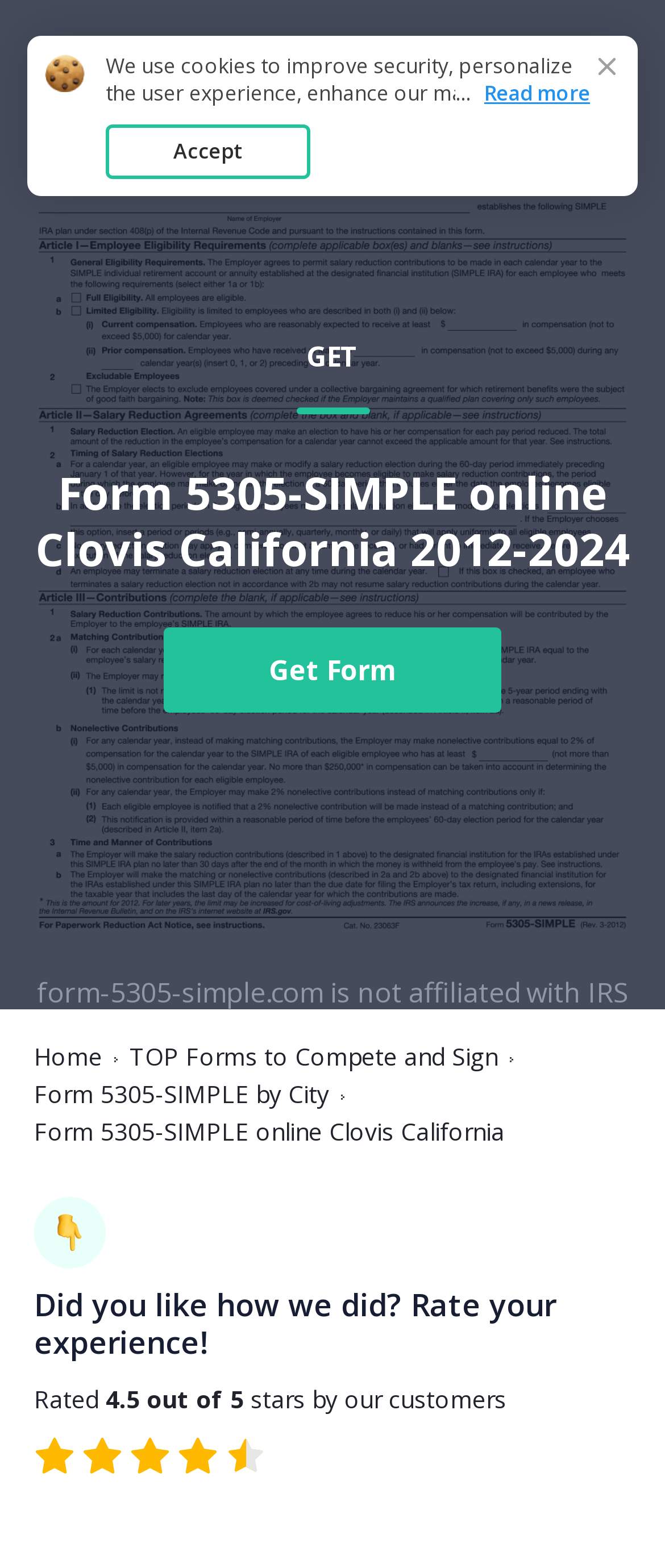Provide the text content of the webpage's main heading.

Form 5305-SIMPLE online Clovis California 2012-2024